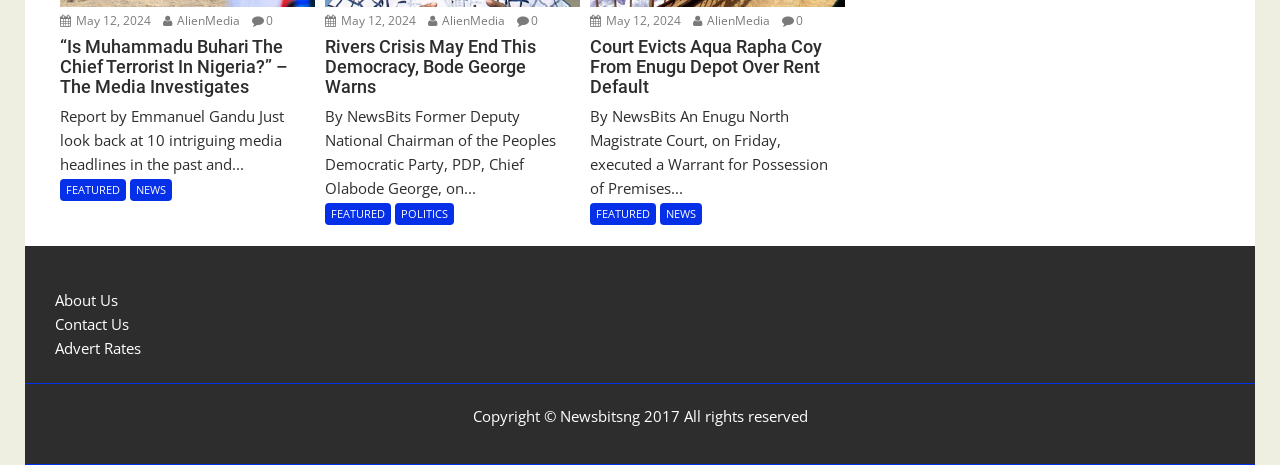What is the name of the website?
Using the image, elaborate on the answer with as much detail as possible.

The name of the website can be found by looking at the links at the top of the page. The website name is 'AlienMedia', which is indicated by the link with the alien icon.